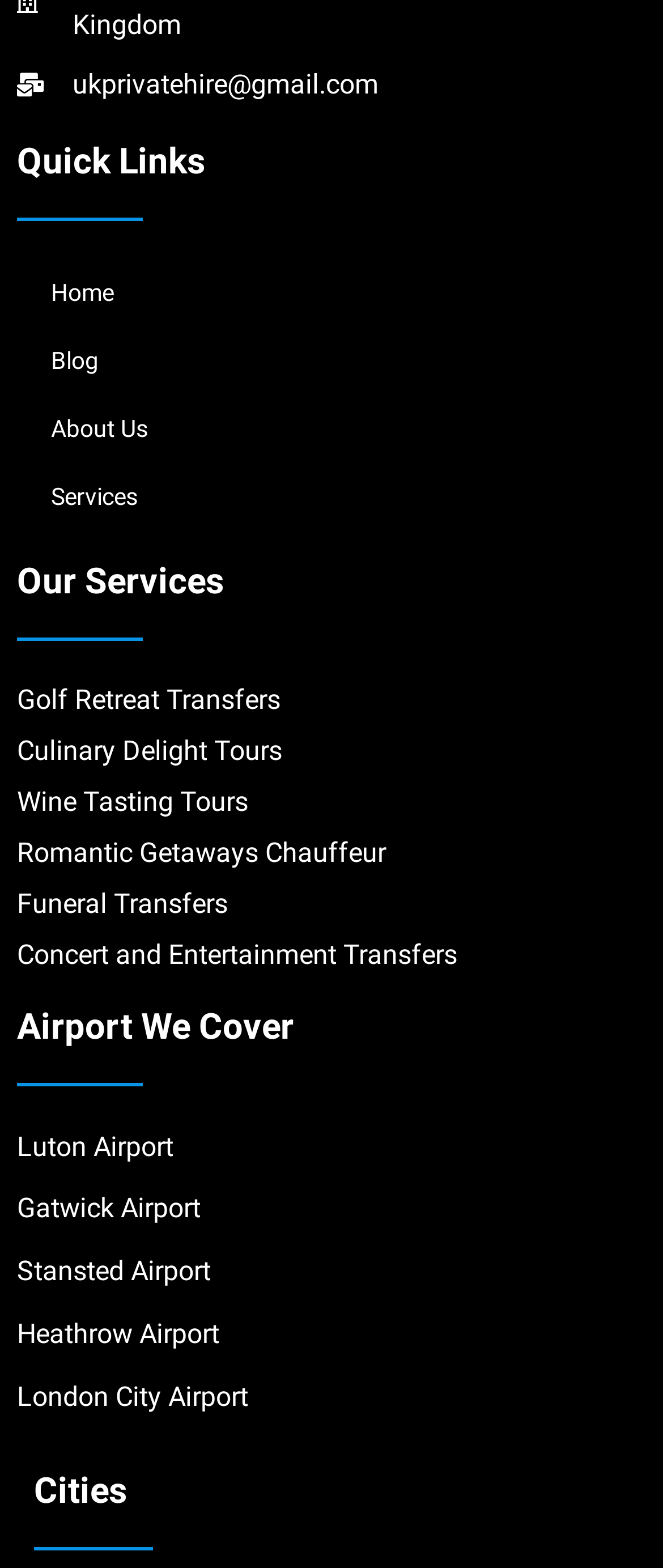Locate the bounding box coordinates of the clickable area to execute the instruction: "click on Golf Retreat Transfers". Provide the coordinates as four float numbers between 0 and 1, represented as [left, top, right, bottom].

[0.026, 0.435, 0.423, 0.456]